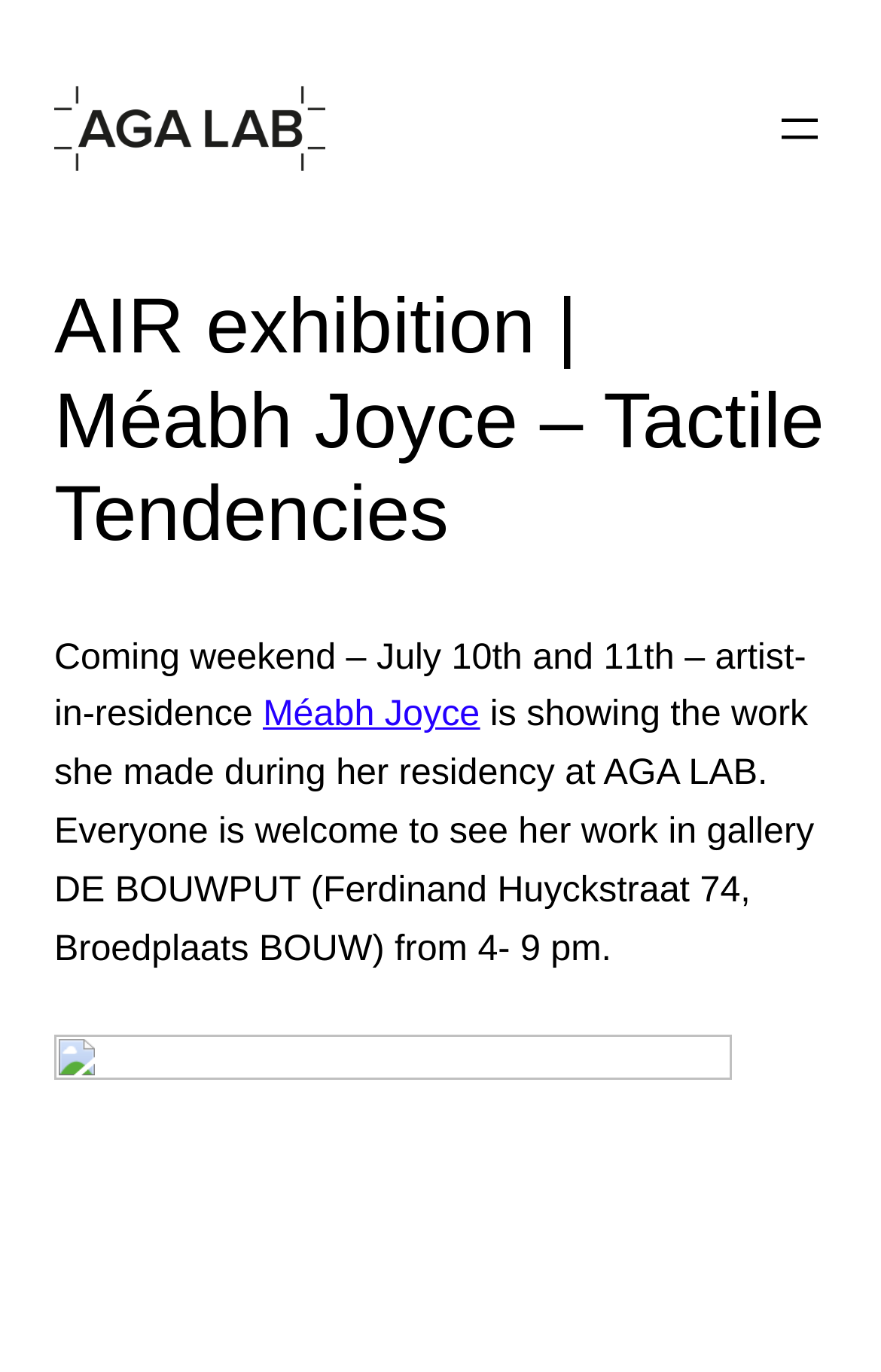Determine the title of the webpage and give its text content.

AIR exhibition | Méabh Joyce – Tactile Tendencies